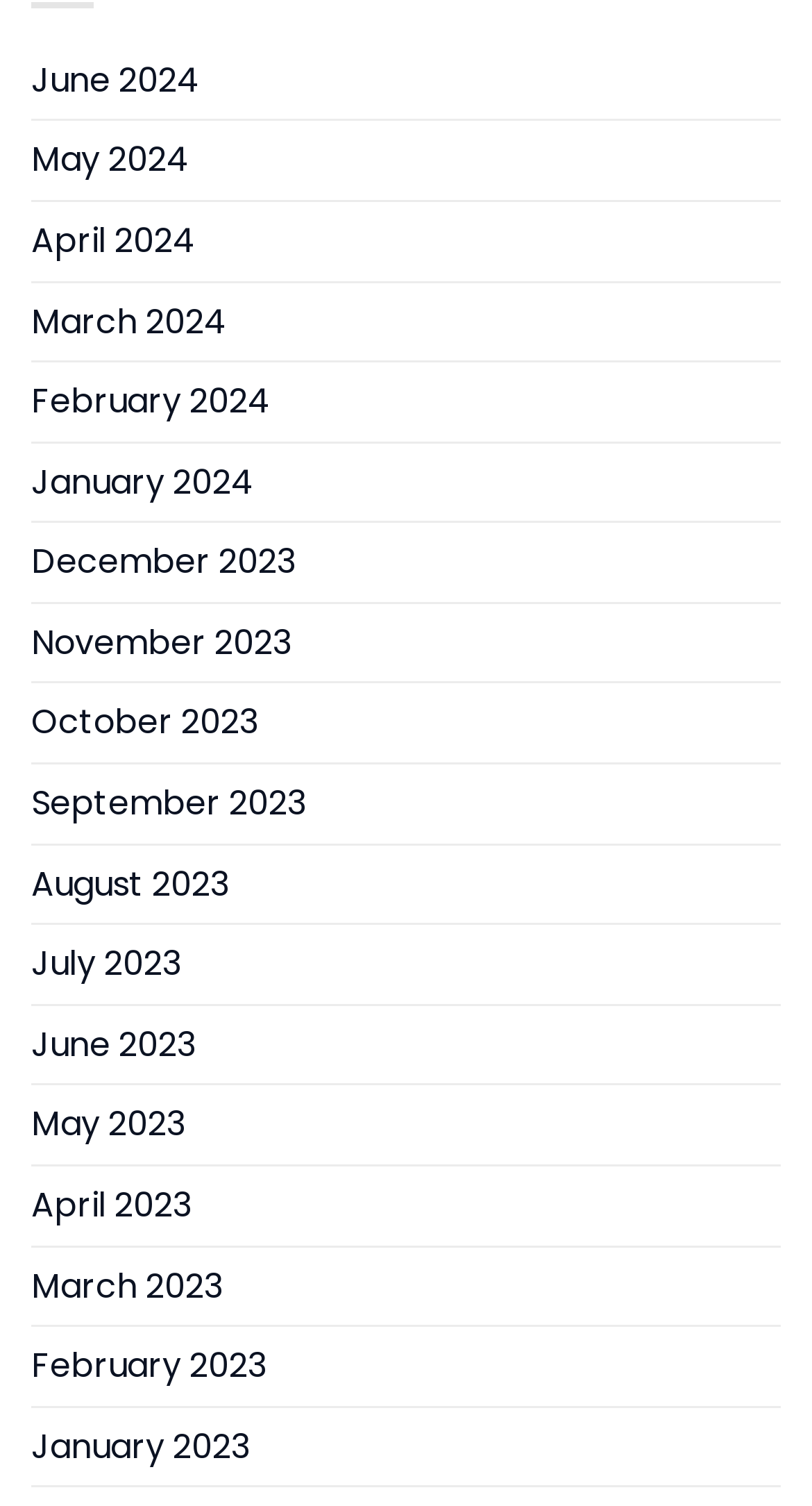Determine the bounding box coordinates of the area to click in order to meet this instruction: "View August 2023".

[0.038, 0.561, 0.282, 0.613]